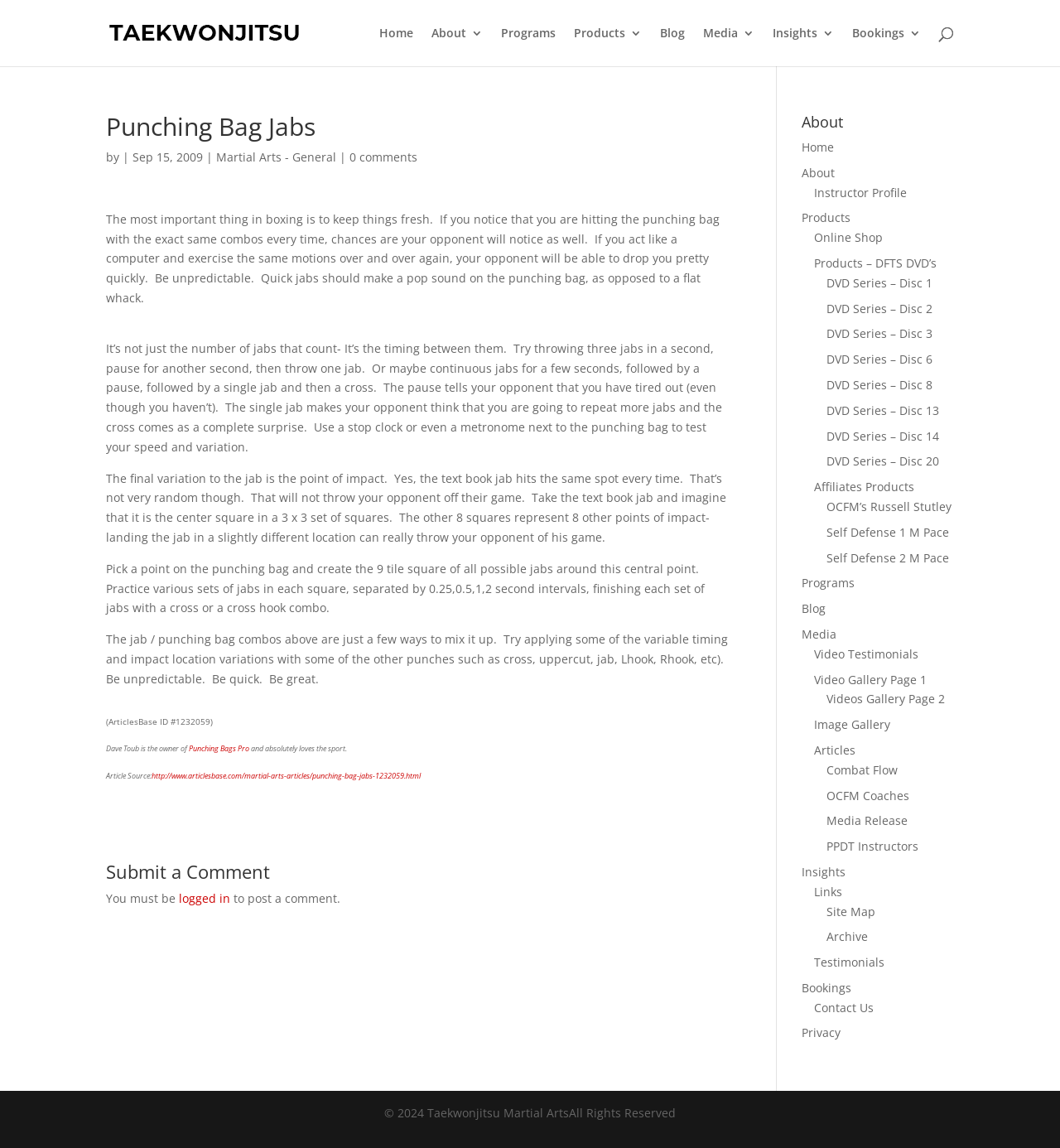Show the bounding box coordinates for the element that needs to be clicked to execute the following instruction: "Read the article 'Punching Bag Jabs'". Provide the coordinates in the form of four float numbers between 0 and 1, i.e., [left, top, right, bottom].

[0.1, 0.1, 0.689, 0.128]